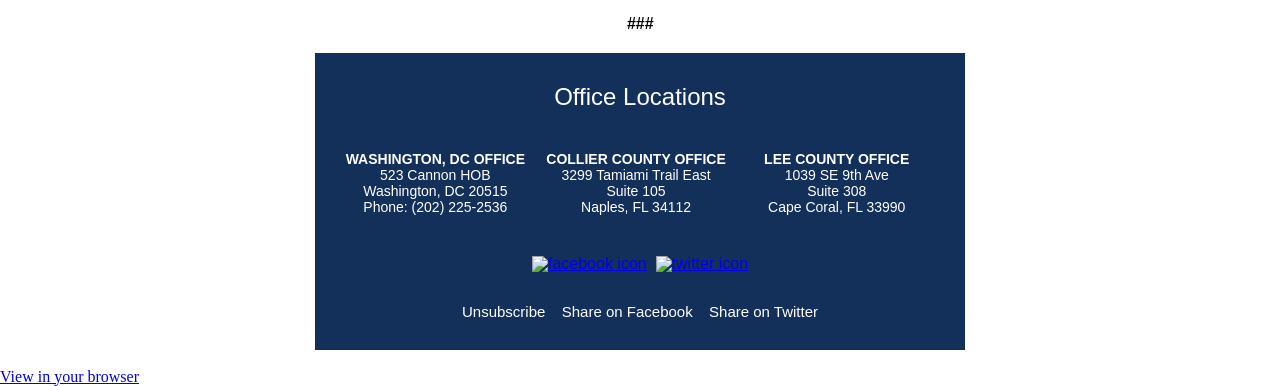How many office locations are listed on this webpage?
Provide a detailed and well-explained answer to the question.

I counted the number of office locations by looking at the headings 'WASHINGTON, DC OFFICE', 'COLLIER COUNTY OFFICE', and 'LEE COUNTY OFFICE'.